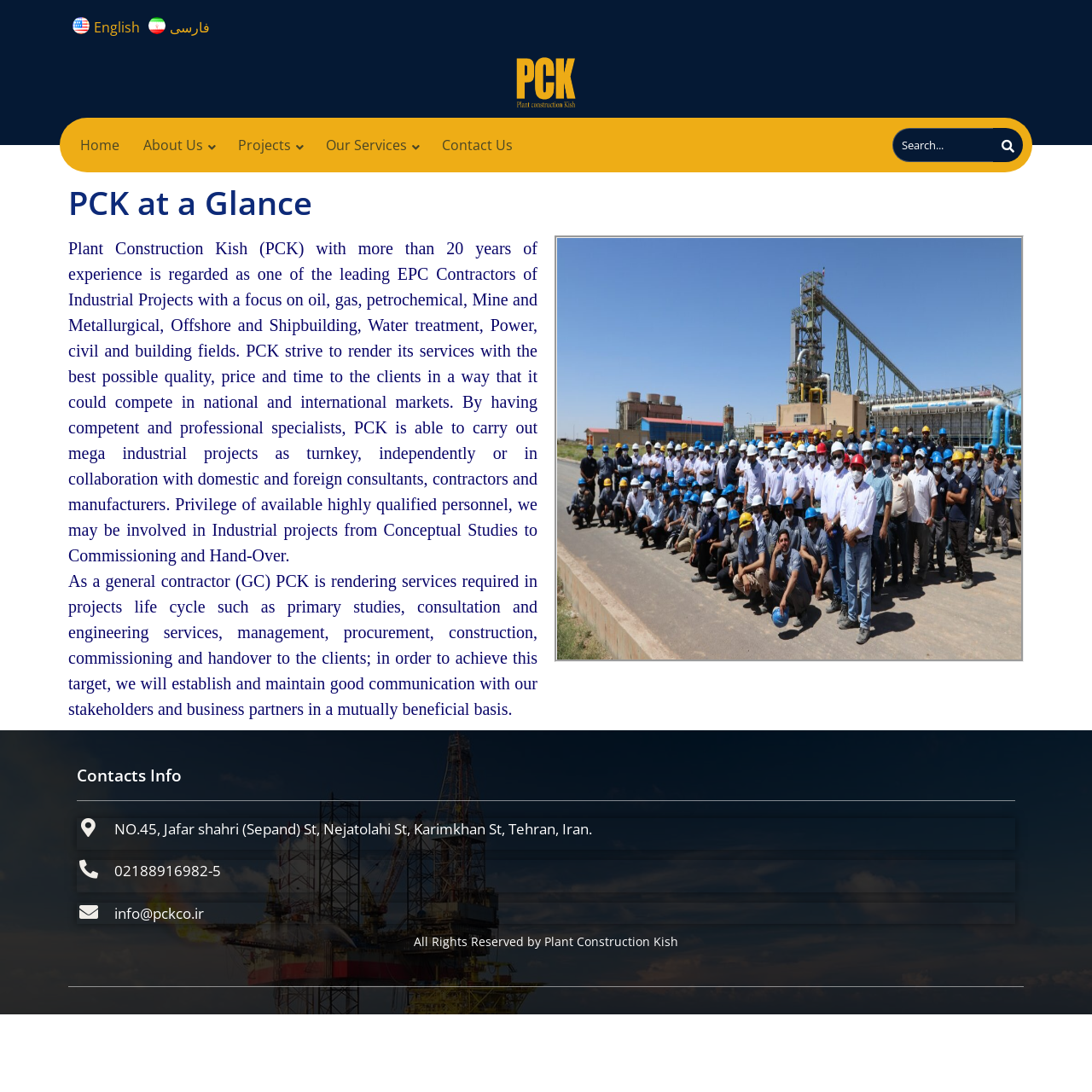Locate the bounding box coordinates of the clickable area needed to fulfill the instruction: "Search for something".

[0.818, 0.117, 0.911, 0.148]